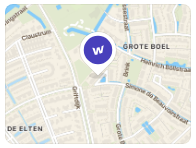Based on the image, please elaborate on the answer to the following question:
What is the name of one of the streets on the map?

The map shows several street names, including 'Grote Boel' and 'Griftweg', which are likely part of the local street network in the area.